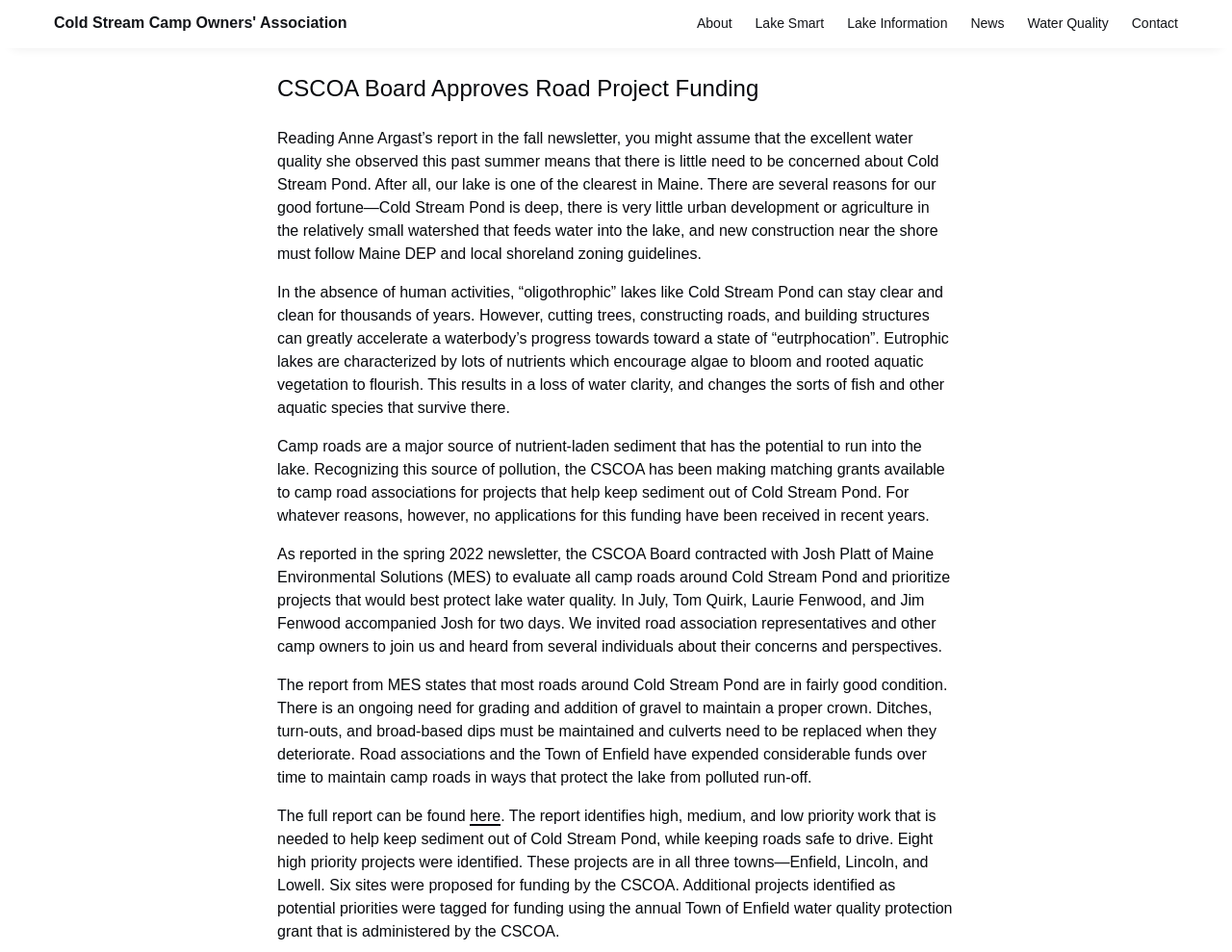Identify the bounding box coordinates for the element you need to click to achieve the following task: "Click on 'here' link". The coordinates must be four float values ranging from 0 to 1, formatted as [left, top, right, bottom].

[0.381, 0.848, 0.406, 0.868]